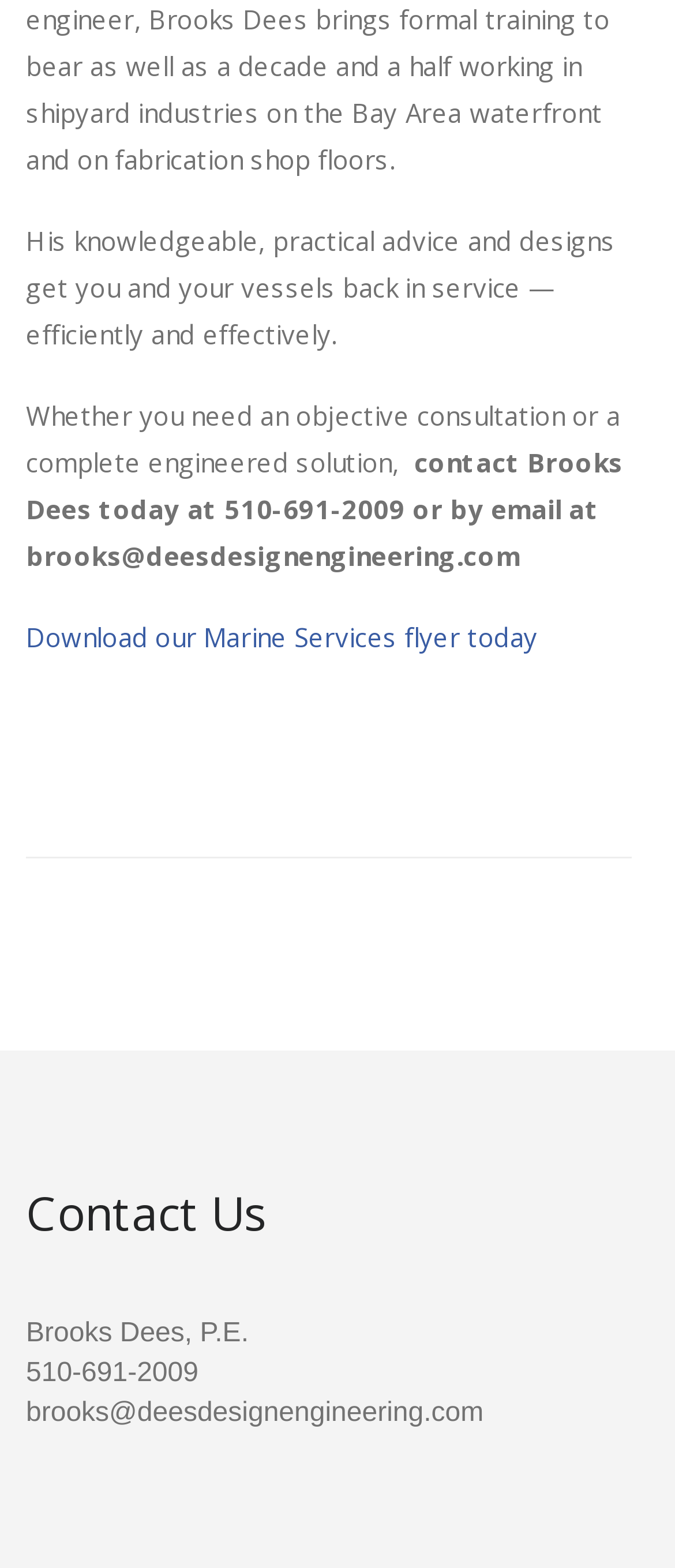Can you give a detailed response to the following question using the information from the image? What is the purpose of Brooks Dees' services?

I inferred the purpose of Brooks Dees' services by reading the introductory text, which states that his 'knowledgeable, practical advice and designs get you and your vessels back in service — efficiently and effectively'.